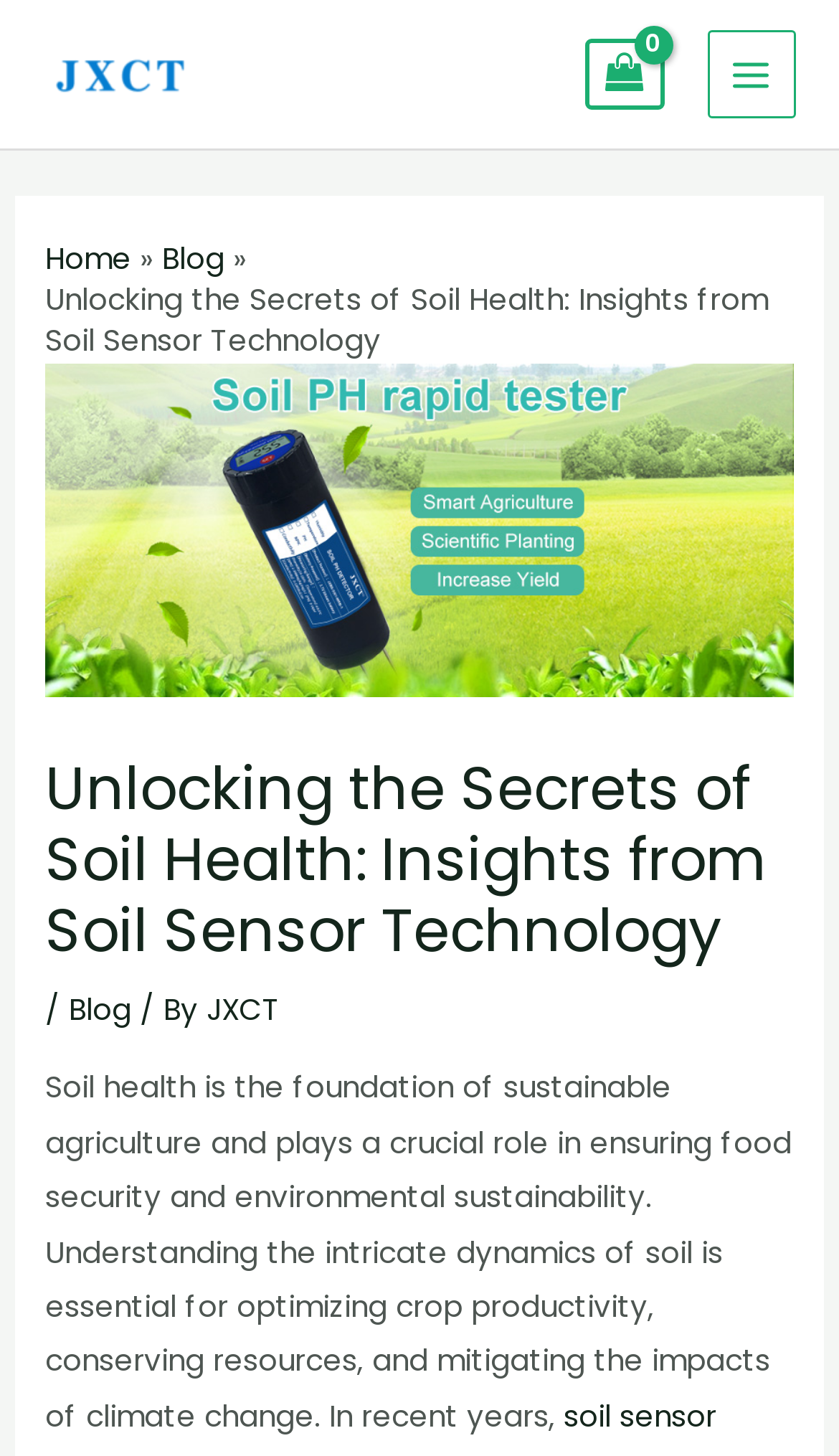Identify the bounding box for the given UI element using the description provided. Coordinates should be in the format (top-left x, top-left y, bottom-right x, bottom-right y) and must be between 0 and 1. Here is the description: Main Menu

[0.843, 0.021, 0.949, 0.081]